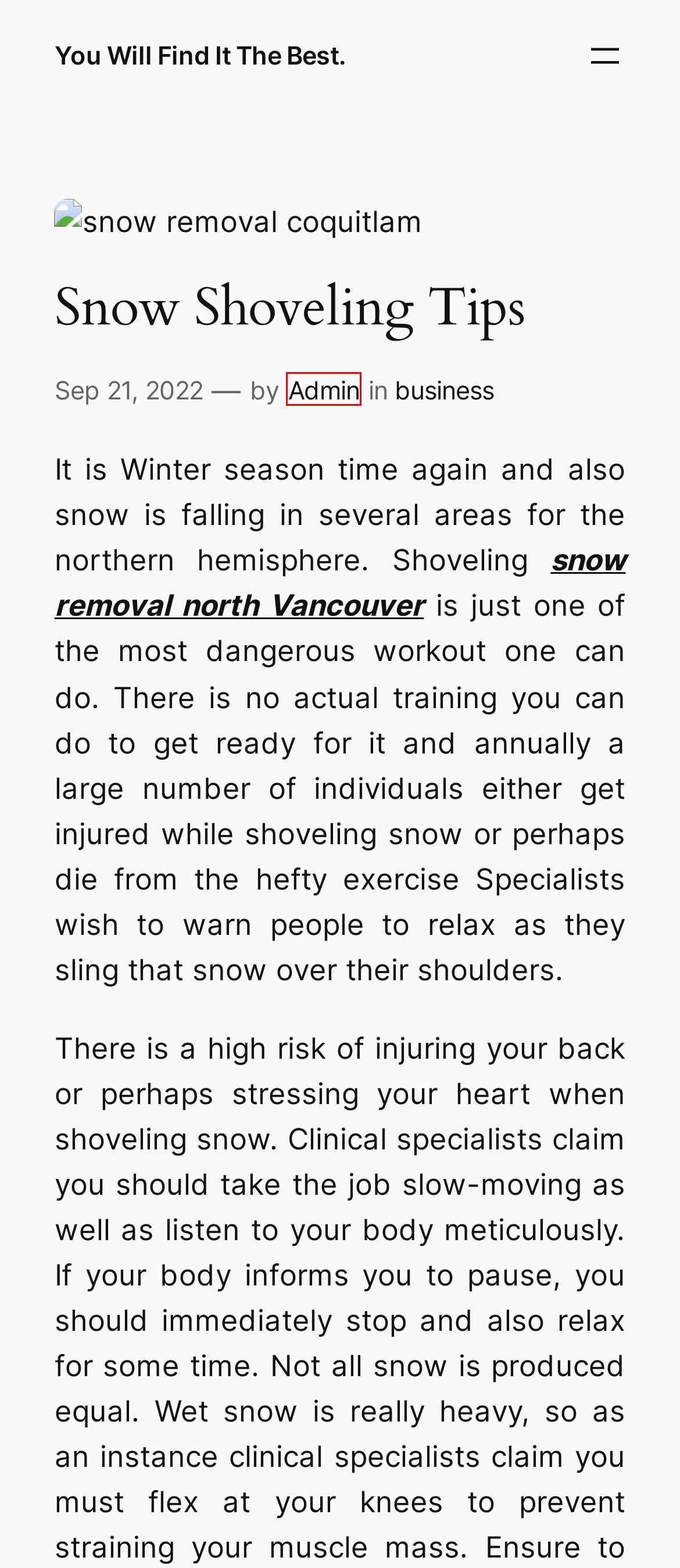You have received a screenshot of a webpage with a red bounding box indicating a UI element. Please determine the most fitting webpage description that matches the new webpage after clicking on the indicated element. The choices are:
A. Revealing 7 Secrets to Find the Marketing Assignment Help – You Will Find It The Best.
B. Snow Removal North Vancouver - Snow Removal Services - Limitless Snow Removal
C. snow removal north Vancouver – You Will Find It The Best.
D. Admin – You Will Find It The Best.
E. business – You Will Find It The Best.
F. You Will Find It The Best. – Technology At Its Peak
G. Vancouver BC Snow Removal - Snow Removal Companies in Vancouver, Coquitlam | Limitless Snow Removal
H. Potential Benefits Of Blockchain Smart Contracts Development – You Will Find It The Best.

D